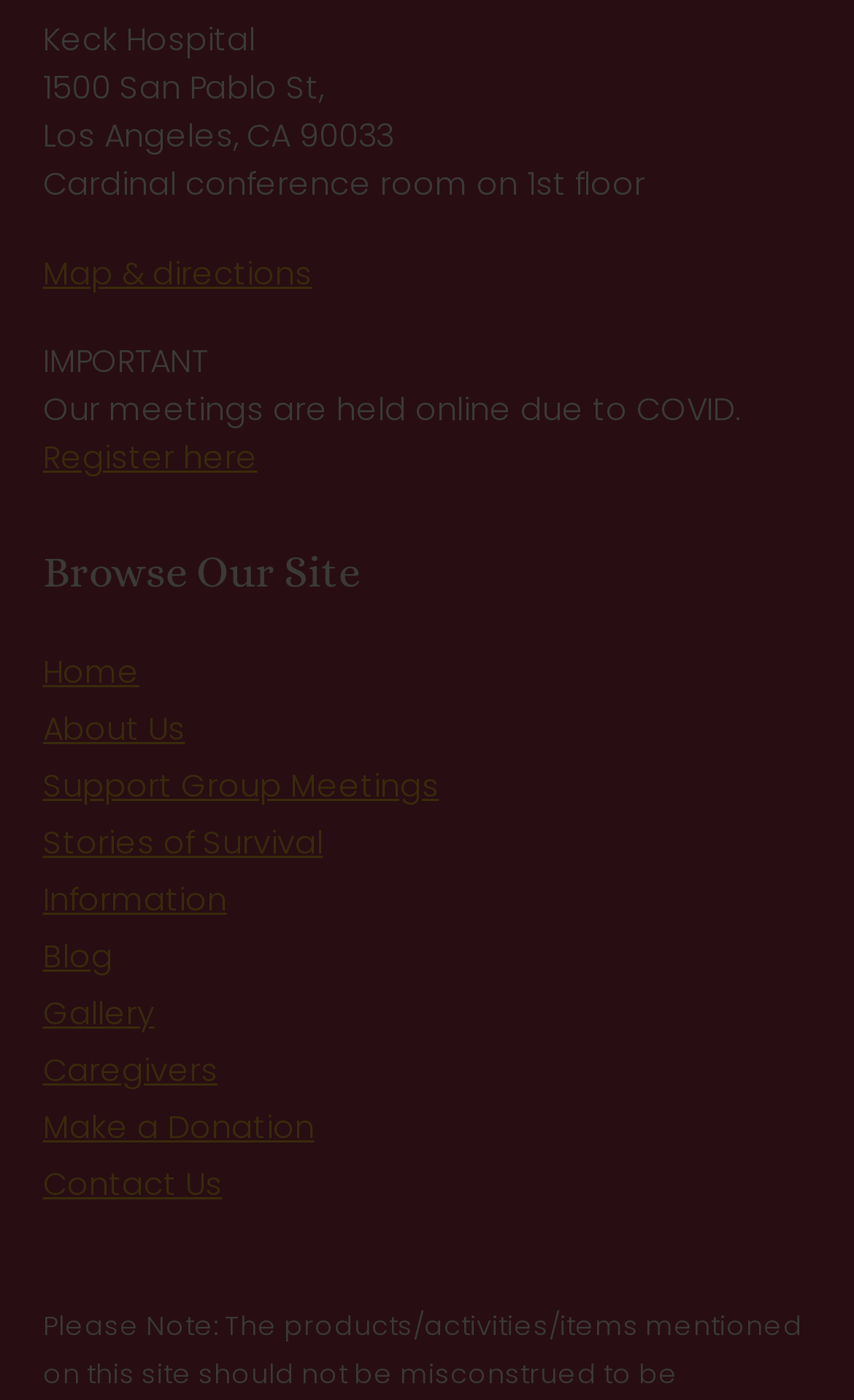Calculate the bounding box coordinates of the UI element given the description: "Stories of Survival".

[0.05, 0.586, 0.378, 0.617]